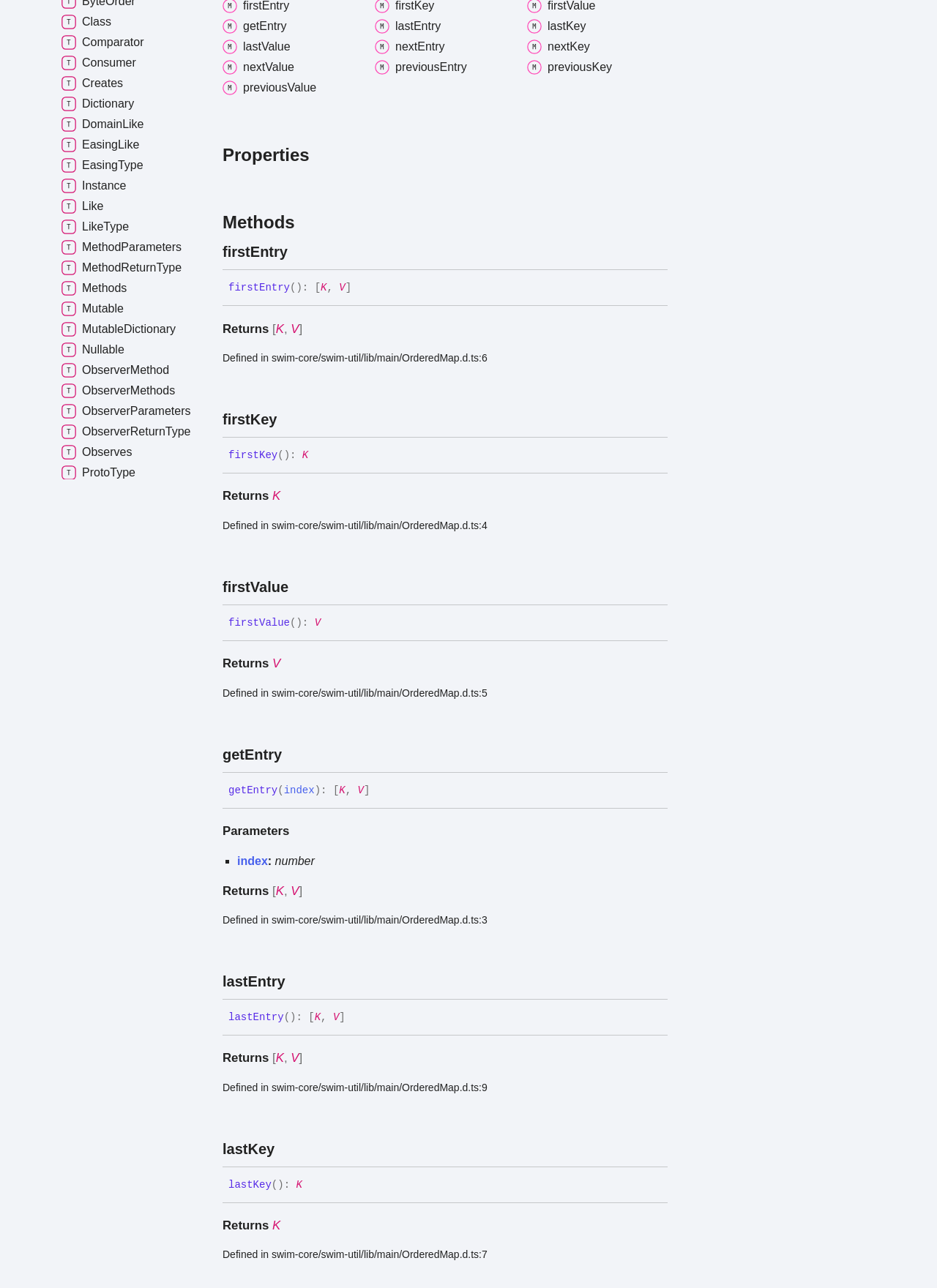Identify the bounding box coordinates for the UI element described as: "Compare".

[0.062, 0.709, 0.197, 0.725]